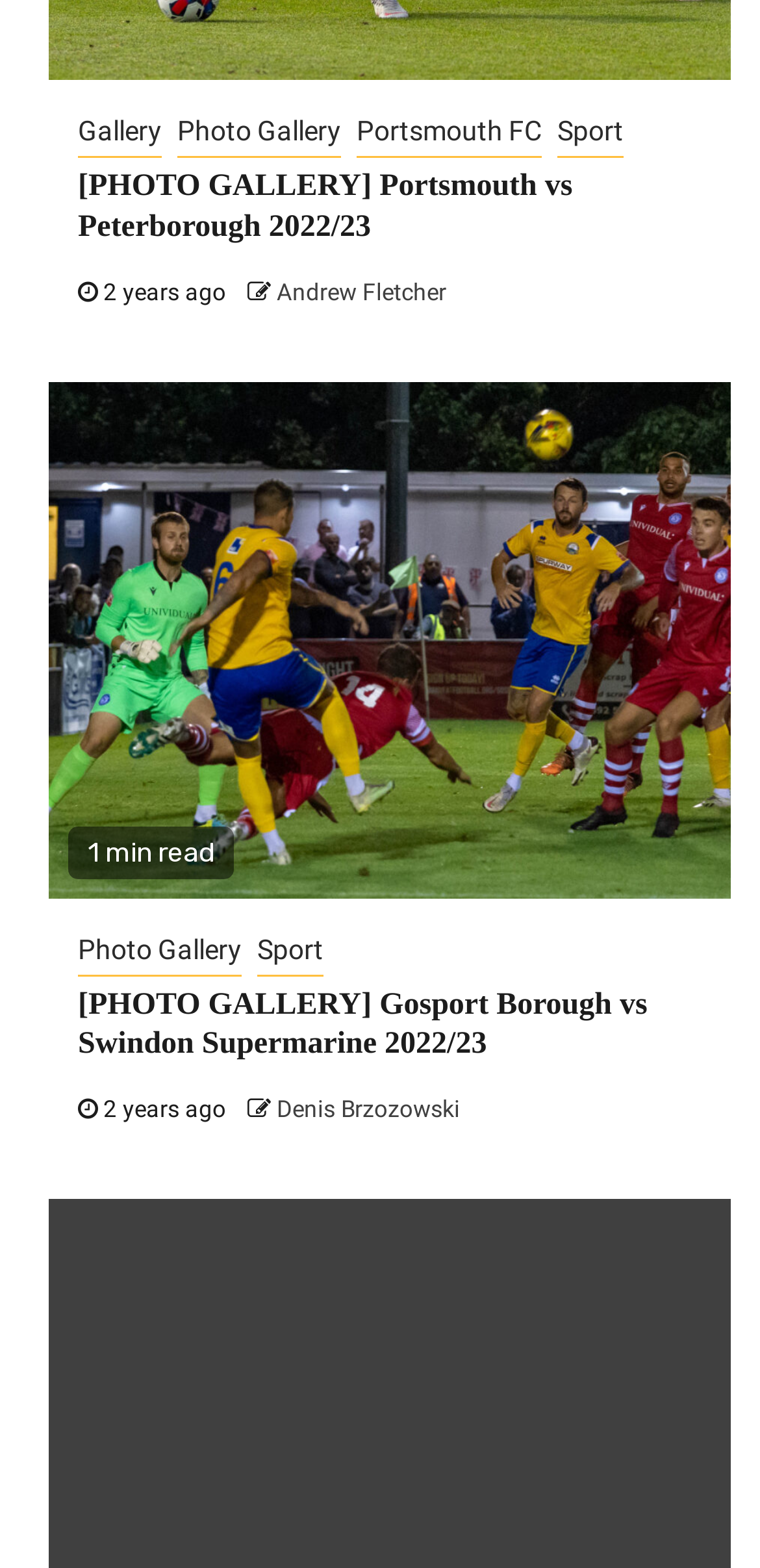Please provide the bounding box coordinates for the element that needs to be clicked to perform the following instruction: "Subscribe to MIT Daily/Weekly". The coordinates should be given as four float numbers between 0 and 1, i.e., [left, top, right, bottom].

None